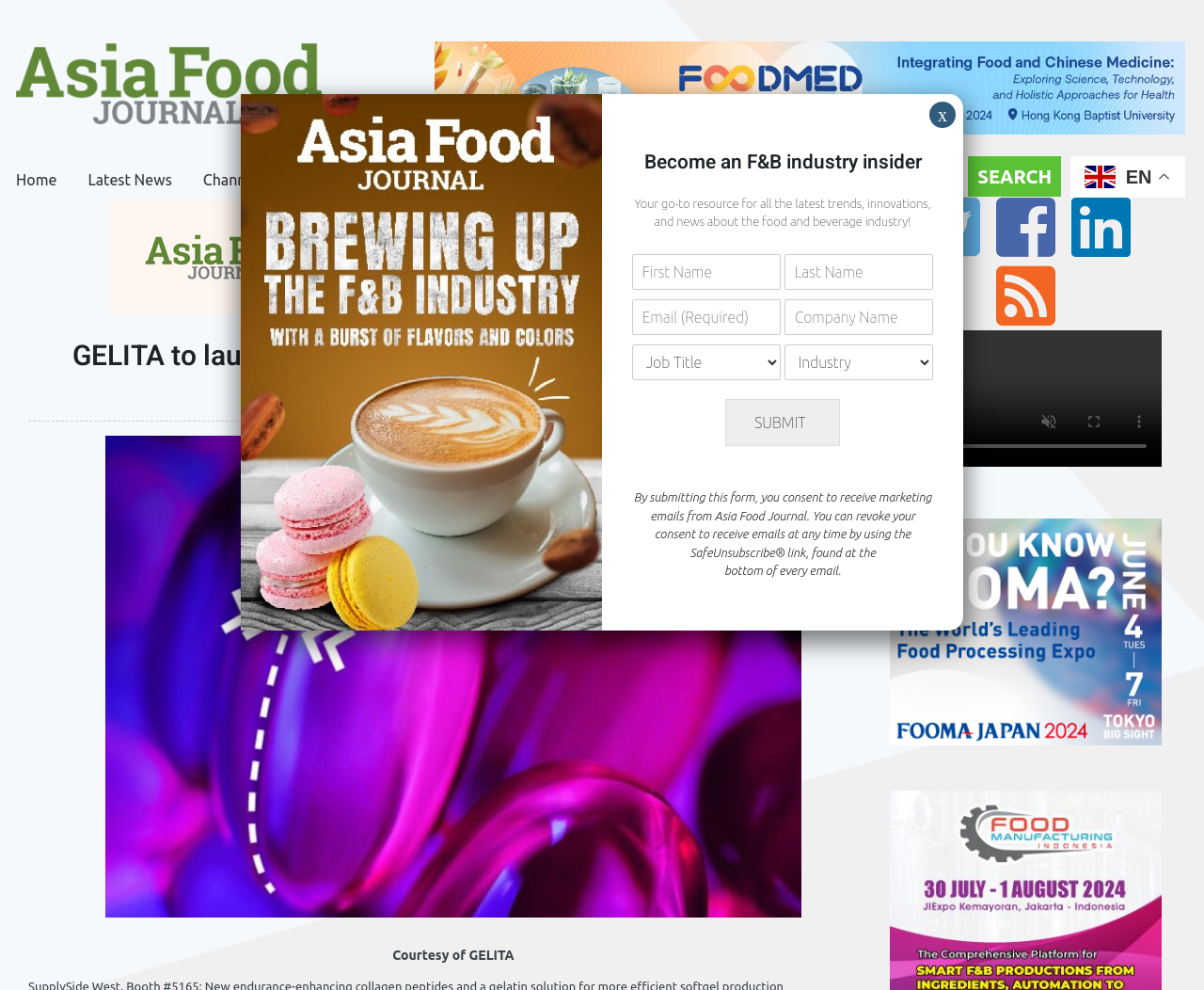Find the bounding box coordinates of the clickable element required to execute the following instruction: "Contact Us". Provide the coordinates as four float numbers between 0 and 1, i.e., [left, top, right, bottom].

[0.506, 0.162, 0.591, 0.2]